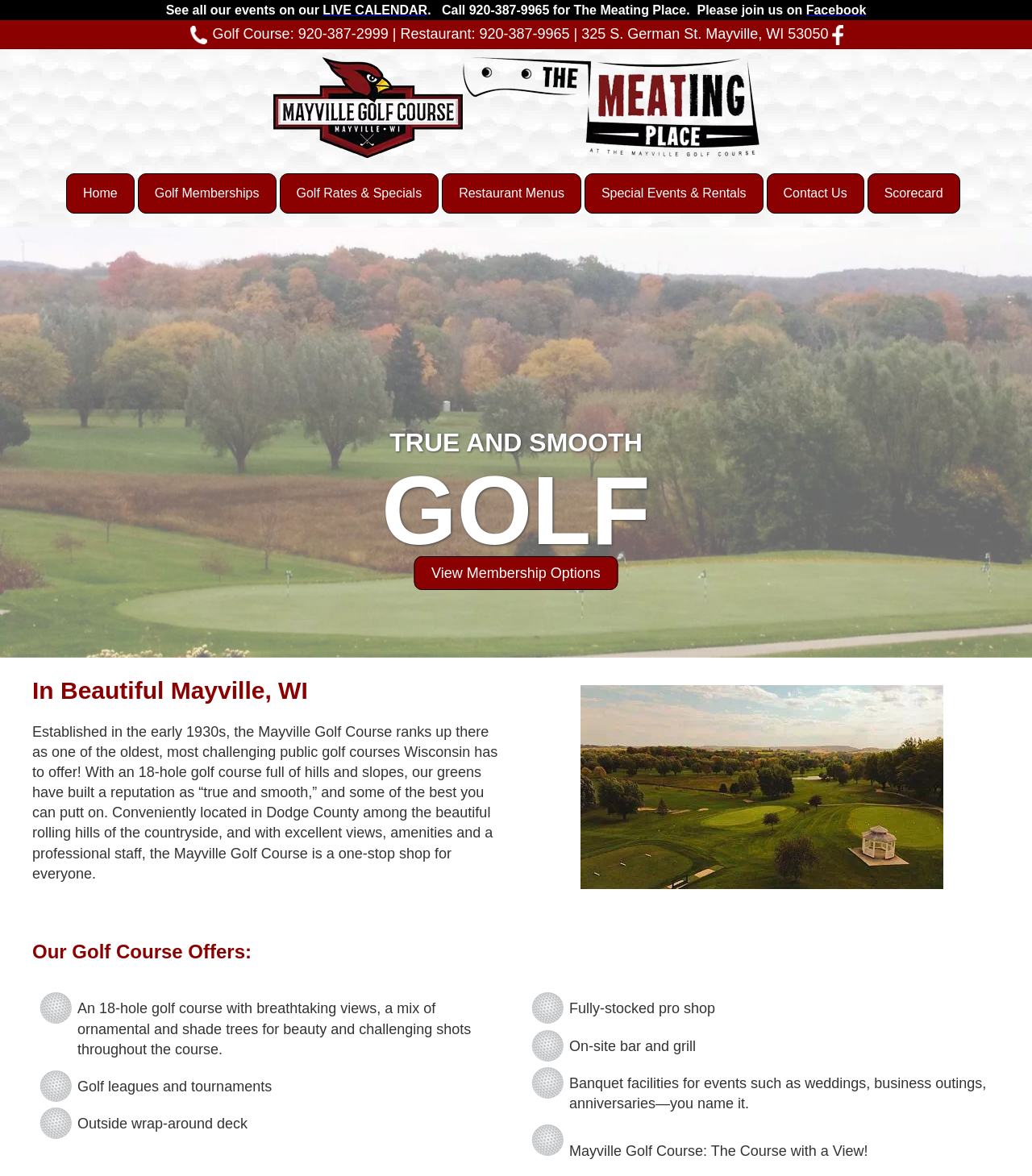Provide a thorough description of the webpage you see.

The webpage is about the Mayville Golf Course, a public 18-hole golf course in Wisconsin. At the top of the page, there is a navigation menu with links to different sections of the website, including "Home", "Golf Memberships", "Golf Rates & Specials", "Restaurant Menus", "Special Events & Rentals", "Contact Us", and "Scorecard".

Below the navigation menu, there is a large image that takes up the entire width of the page, showcasing the golf course. Above the image, there is a section with contact information, including phone numbers for the golf course and restaurant, as well as a link to the course's Facebook page.

To the right of the contact information, there is a section with a heading "In Beautiful Mayville, WI" and a paragraph of text that describes the golf course, its history, and its features. Below this section, there is a heading "Our Golf Course Offers:" and a list of bullet points that highlight the course's amenities, including an 18-hole golf course, golf leagues and tournaments, an outside wrap-around deck, a fully-stocked pro shop, an on-site bar and grill, and banquet facilities.

At the bottom of the page, there is a section with a heading "See all our events on our LIVE CALENDAR" and a link to the calendar, as well as a section with a phone number and a call to action to join the course's Facebook page.